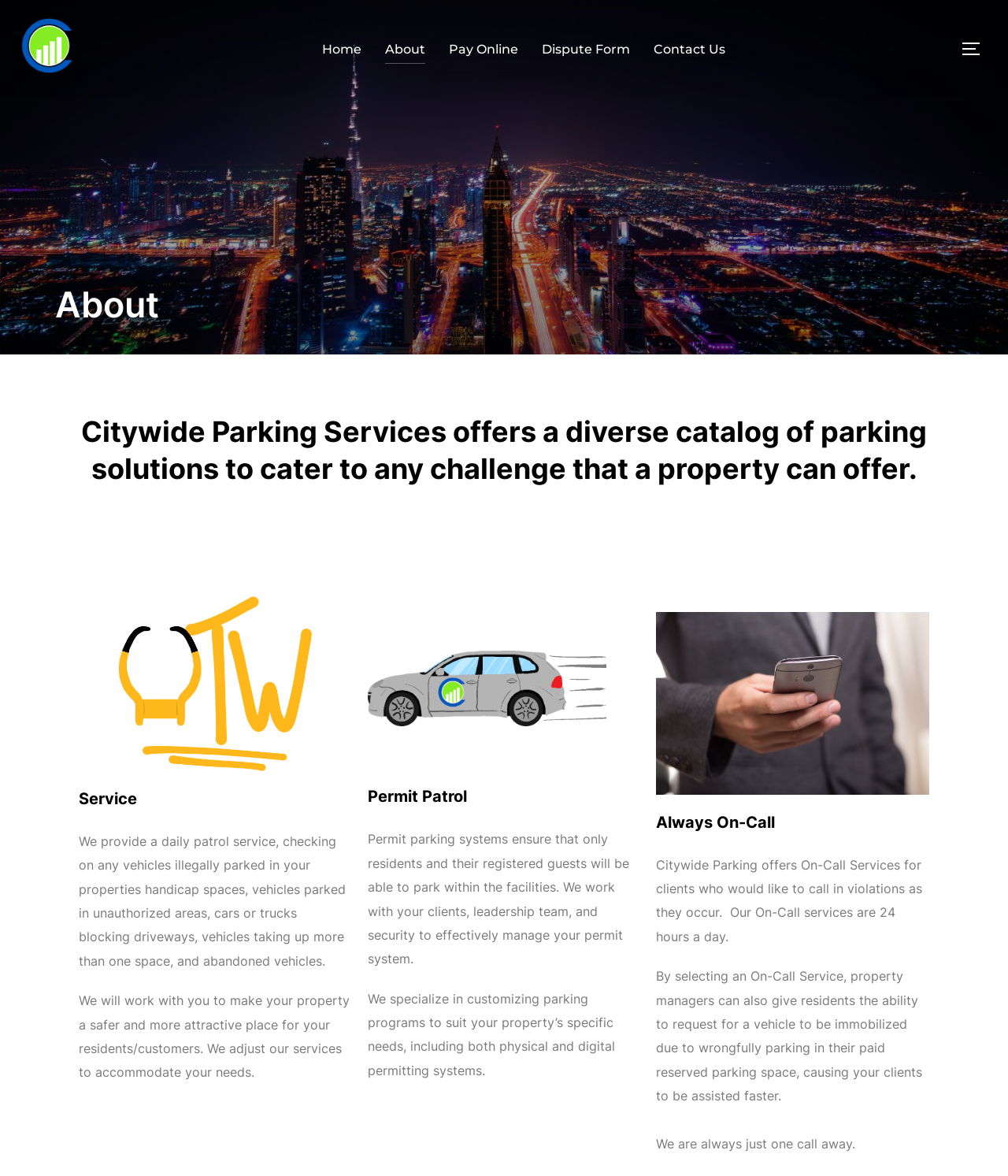What is the benefit of the On-Call Service?
By examining the image, provide a one-word or phrase answer.

Faster assistance to clients